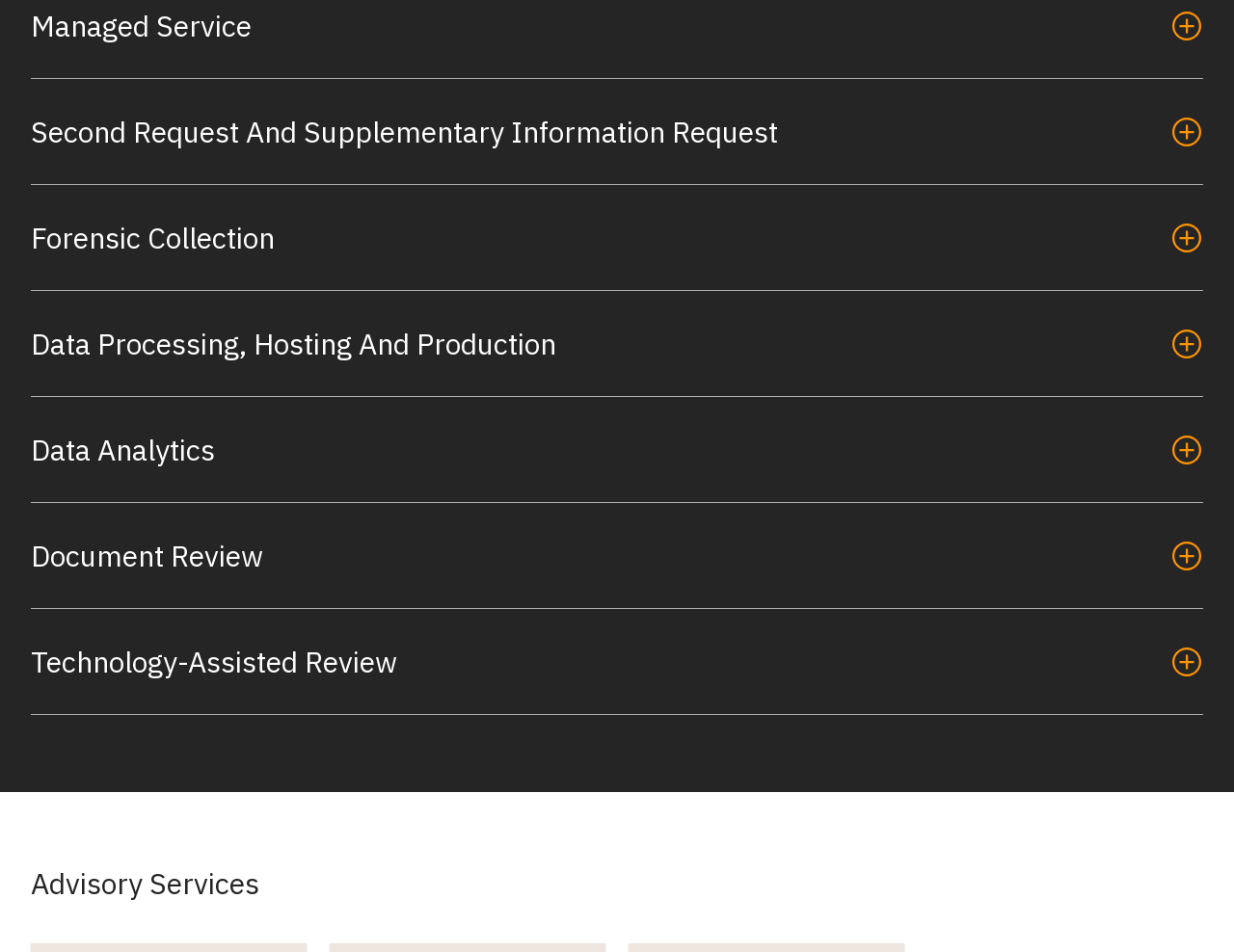Find the bounding box coordinates for the UI element that matches this description: "Document Review".

[0.025, 0.561, 0.975, 0.606]